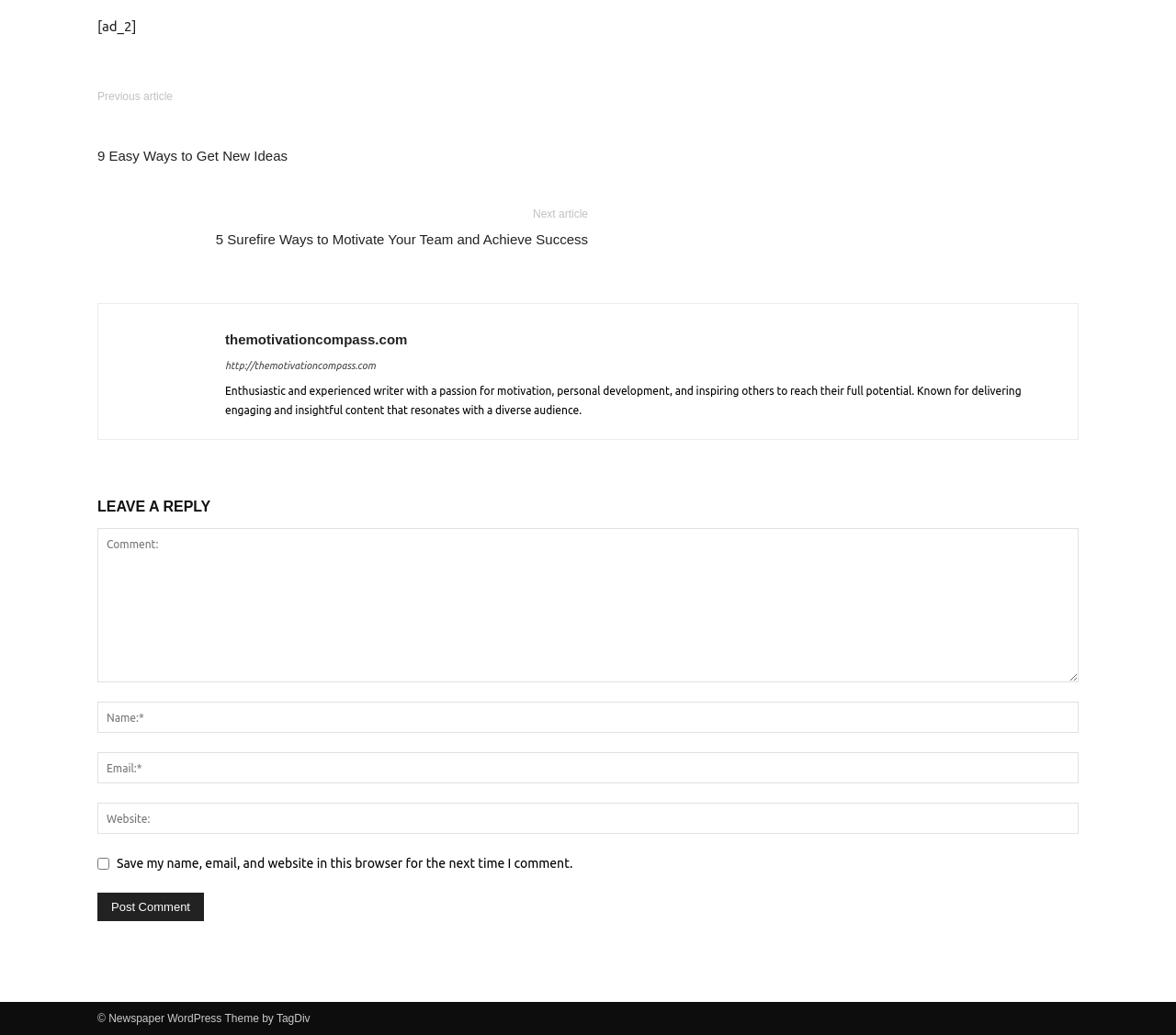Determine the bounding box coordinates for the area that needs to be clicked to fulfill this task: "Enter a comment in the 'Comment:' field". The coordinates must be given as four float numbers between 0 and 1, i.e., [left, top, right, bottom].

[0.083, 0.511, 0.917, 0.66]